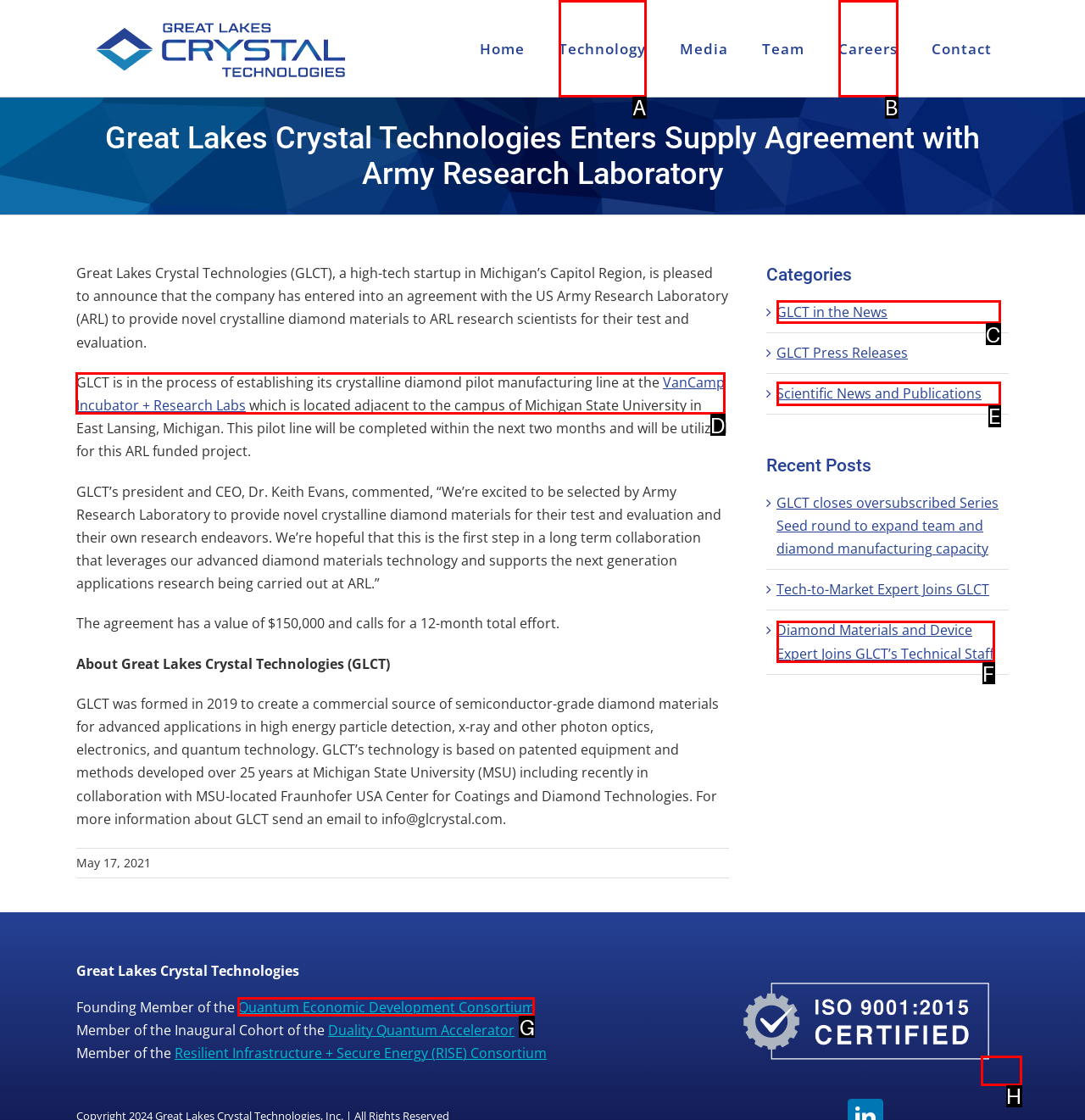Choose the HTML element to click for this instruction: Visit the VanCamp Incubator + Research Labs website Answer with the letter of the correct choice from the given options.

D